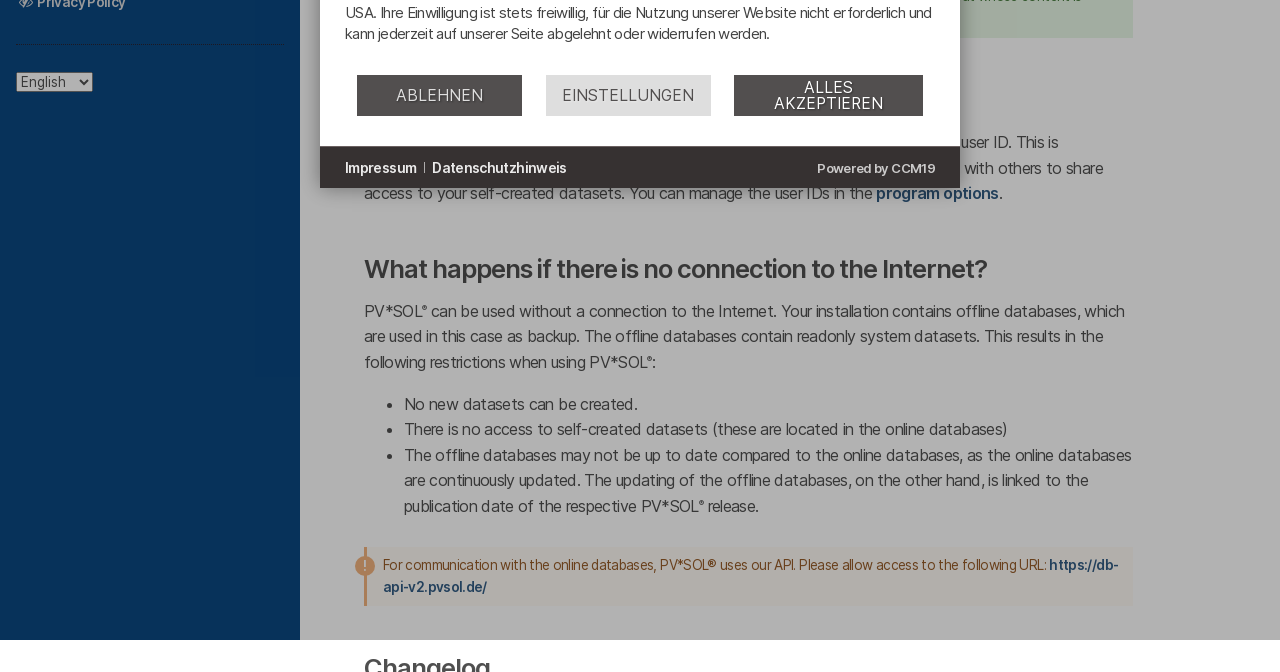Please determine the bounding box of the UI element that matches this description: Powered by CCM19. The coordinates should be given as (top-left x, top-left y, bottom-right x, bottom-right y), with all values between 0 and 1.

[0.638, 0.238, 0.73, 0.262]